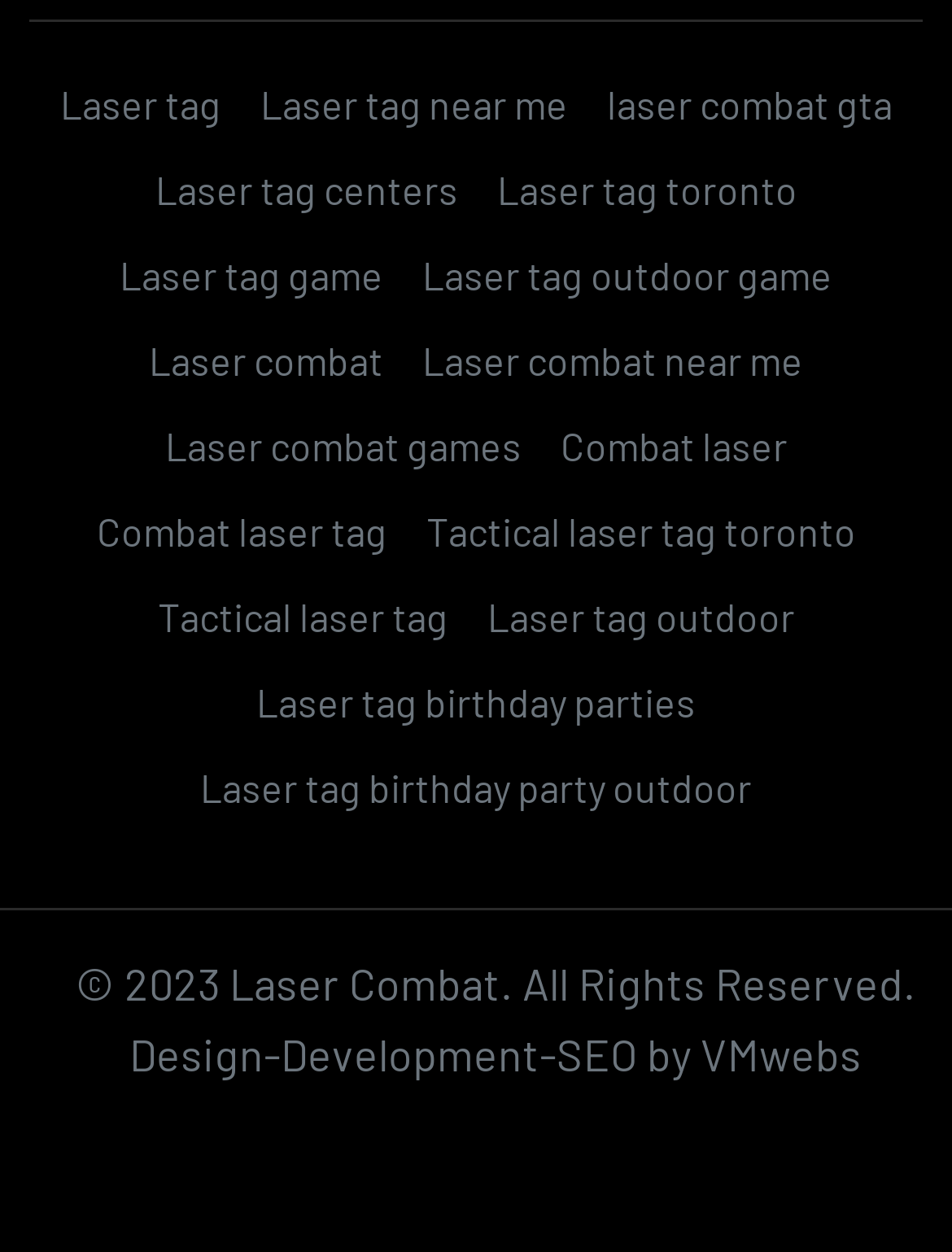Find the bounding box coordinates of the clickable area required to complete the following action: "Learn about laser tag birthday parties".

[0.249, 0.541, 0.751, 0.609]